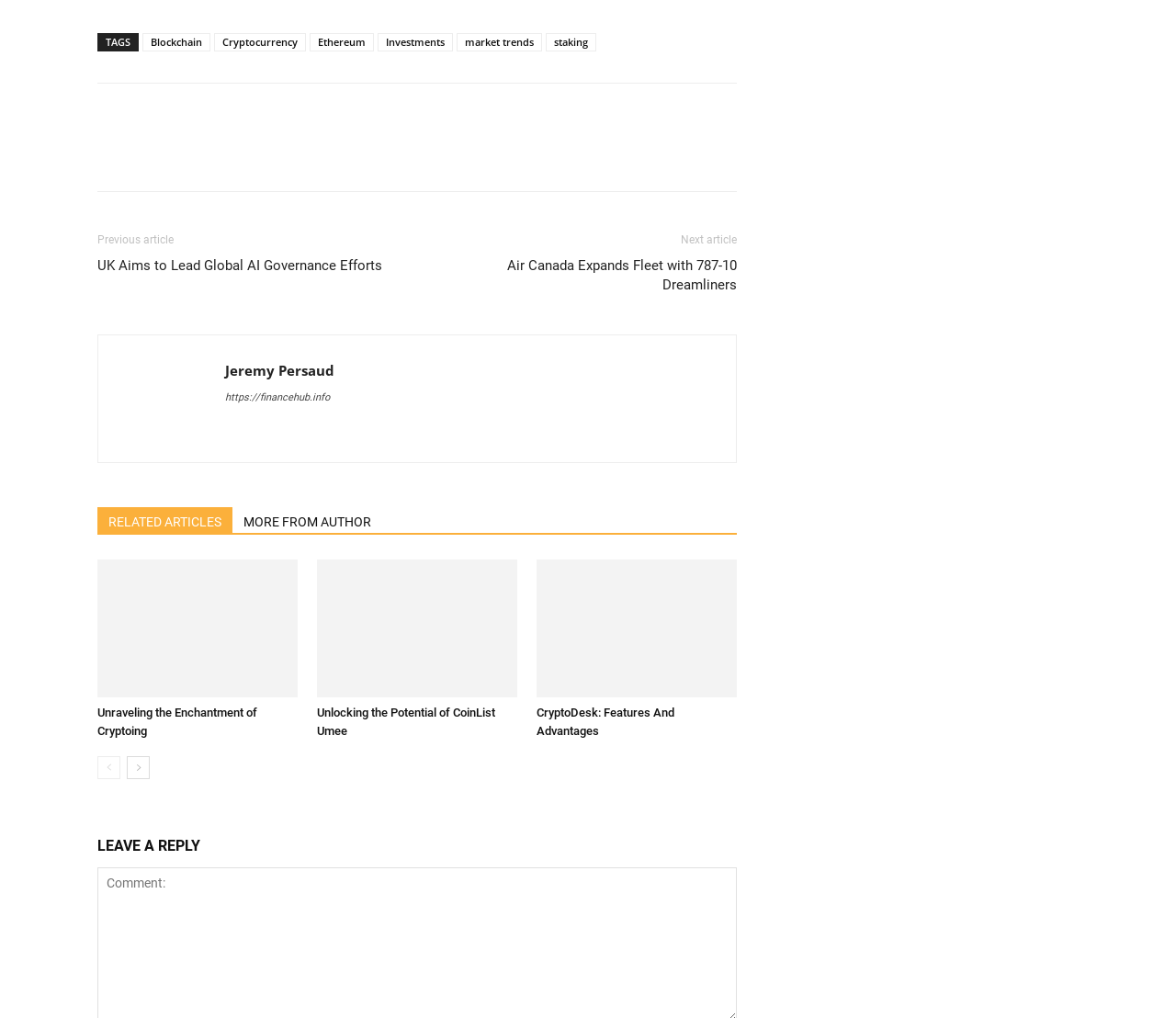How many links are there in the 'RELATED ARTICLES MORE FROM AUTHOR' section?
Based on the image, provide your answer in one word or phrase.

2